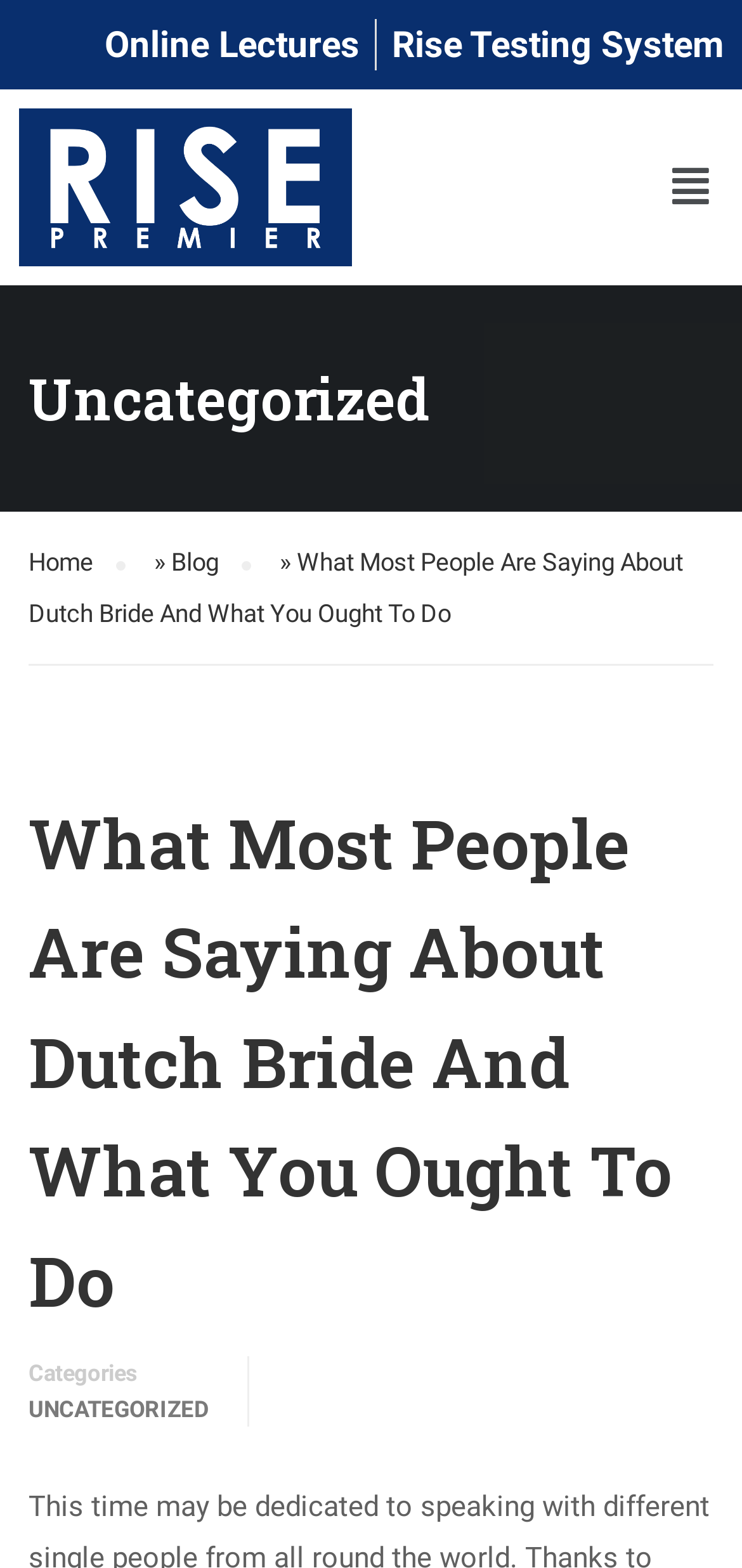Please provide a brief answer to the following inquiry using a single word or phrase:
What is the category of the current blog post?

UNCATEGORIZED